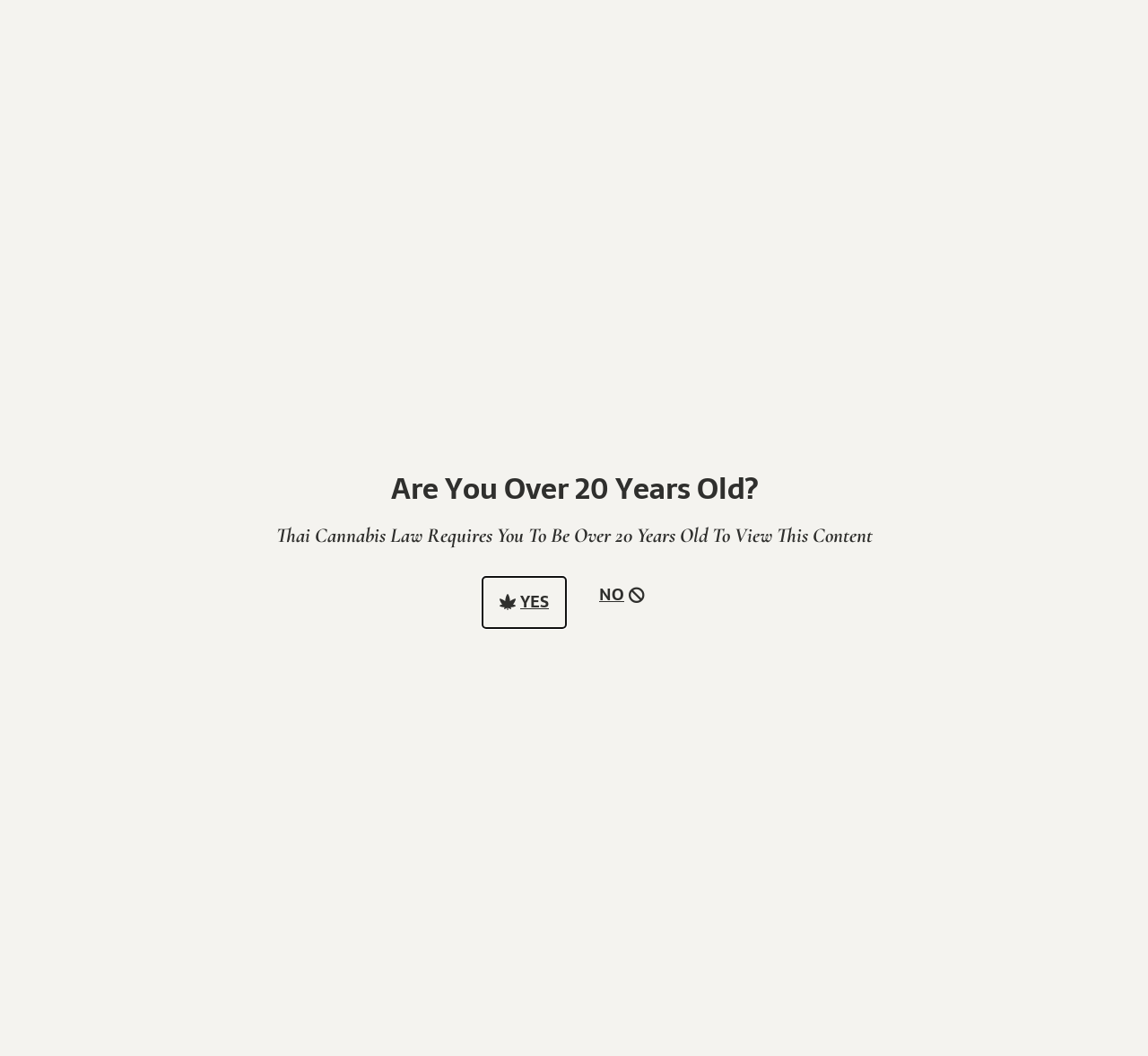Could you indicate the bounding box coordinates of the region to click in order to complete this instruction: "Login to your account".

[0.459, 0.492, 0.541, 0.526]